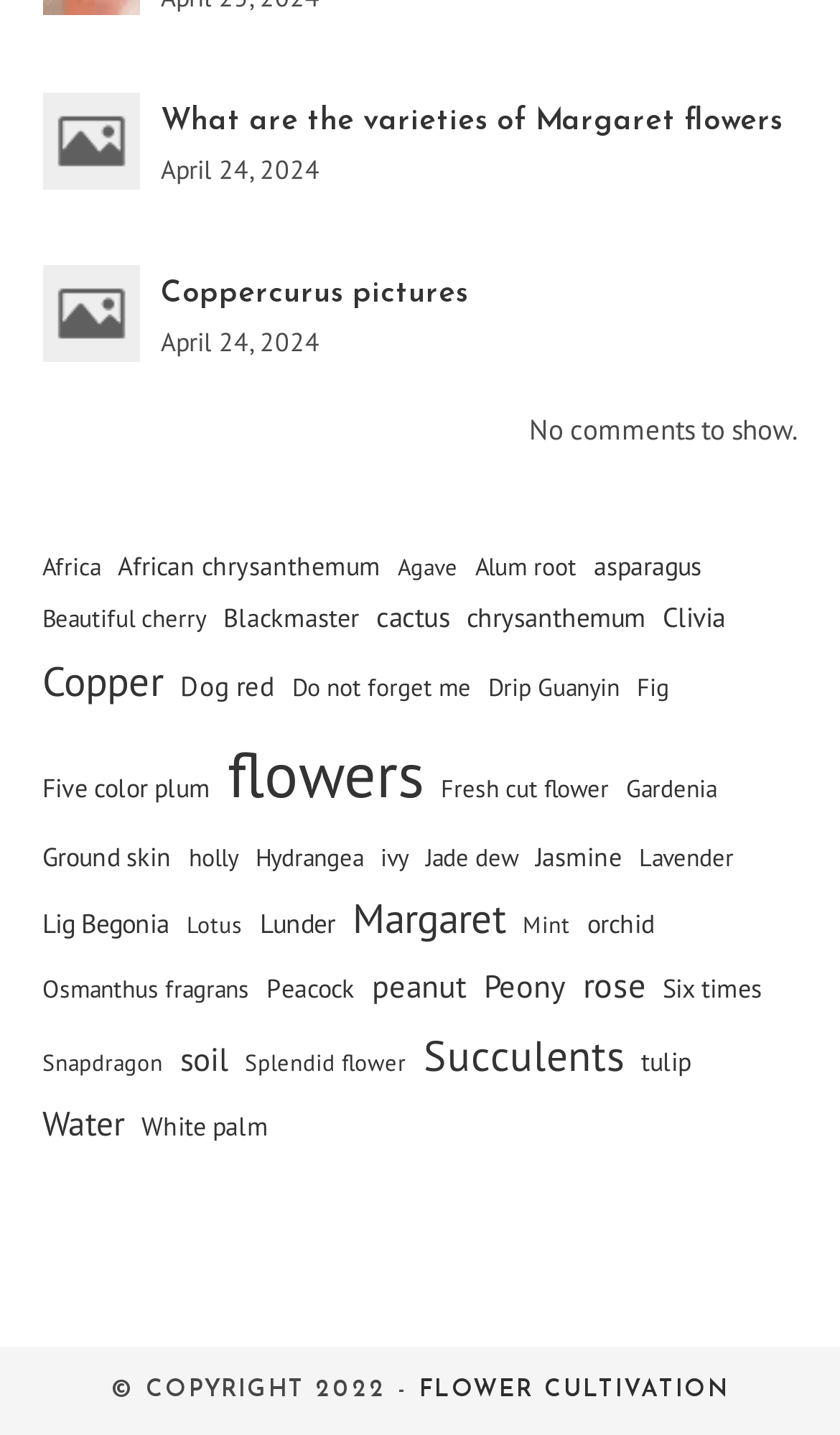Using the provided description: "Marine trials", find the bounding box coordinates of the corresponding UI element. The output should be four float numbers between 0 and 1, in the format [left, top, right, bottom].

None